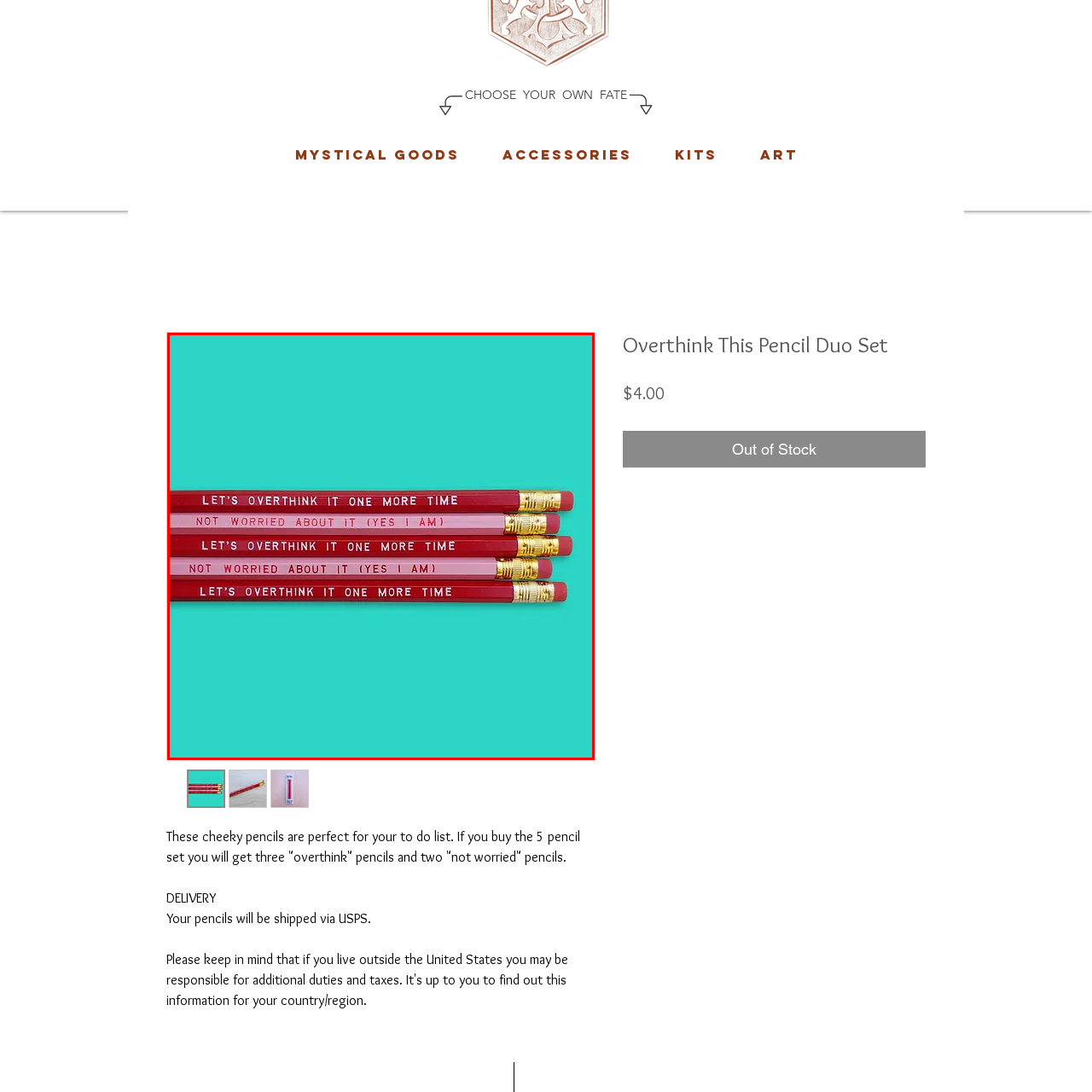Explain in detail what is happening in the image enclosed by the red border.

The image showcases a playful set of pencils designed for those who often find themselves deep in thought. Four vibrant red pencils are displayed against a bright turquoise background, featuring humorous and relatable inscriptions. The phrases include "LET'S OVERTHINK IT ONE MORE TIME" repeated three times, alongside "NOT WORRIED ABOUT IT (YES I AM)" prominently featured in between. This clever juxtaposition captures the essence of overthinking and self-awareness, making it an ideal choice for anyone looking to add a touch of humor to their writing tools. Perfect for to-do lists or creative notes, this pencil duo exemplifies a blend of functionality and personality, making it an appealing gift or personal indulgence priced at $4.00.